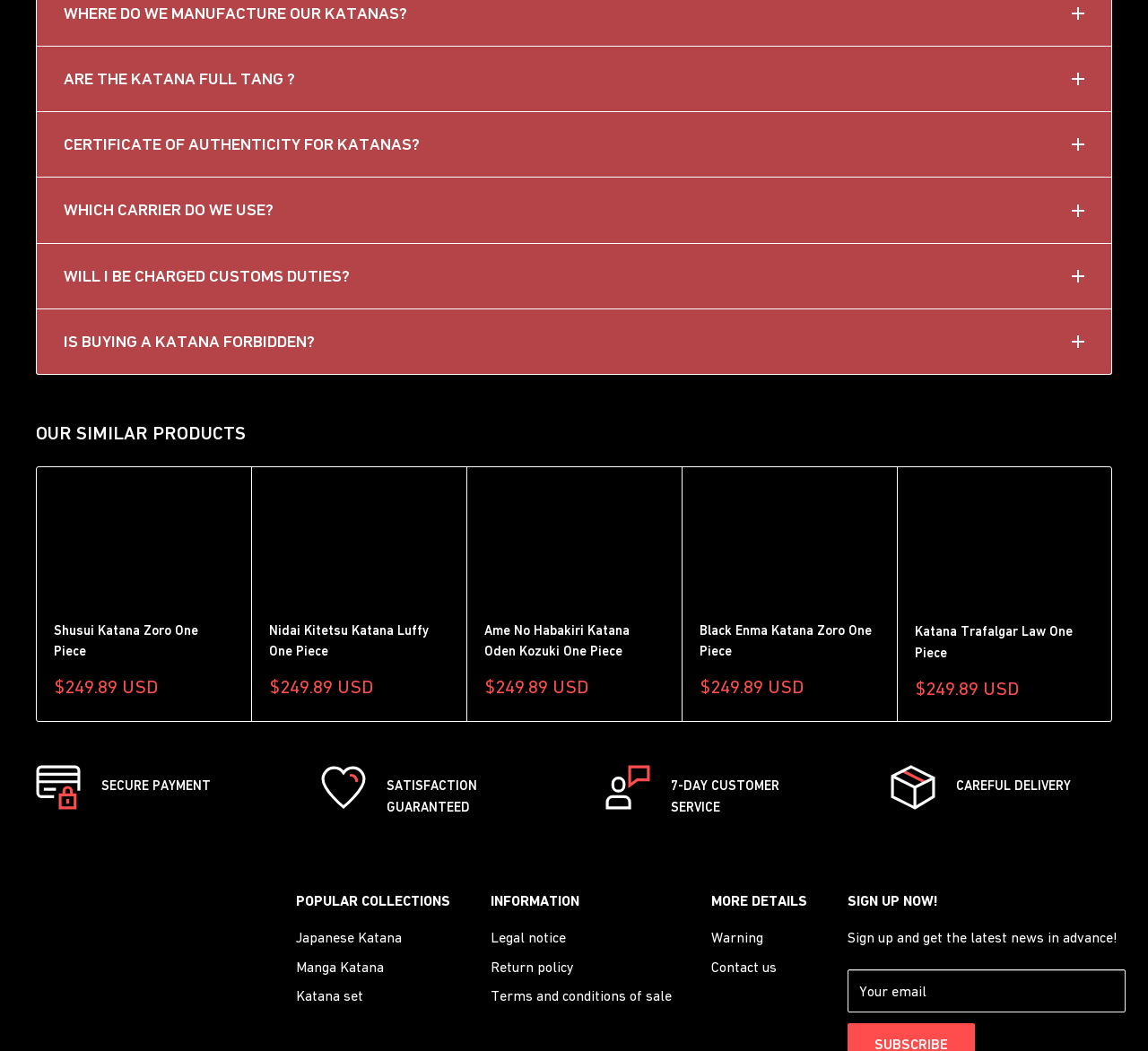Find the bounding box coordinates of the element I should click to carry out the following instruction: "Click the 'POPULAR COLLECTIONS' button".

[0.258, 0.845, 0.396, 0.868]